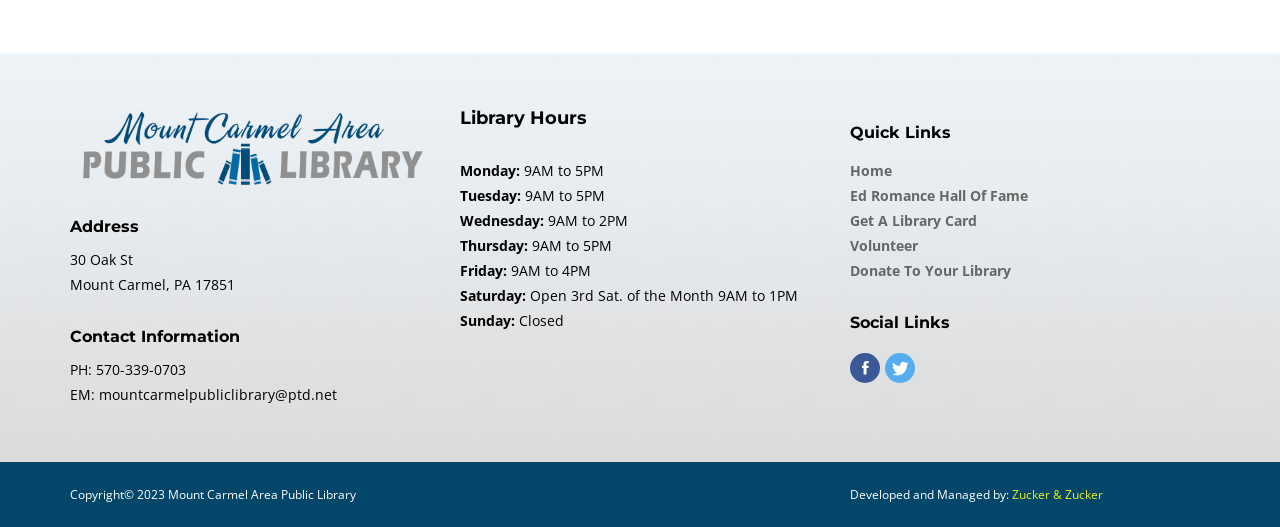What is the name of the company that developed and managed the website?
From the screenshot, provide a brief answer in one word or phrase.

Zucker & Zucker